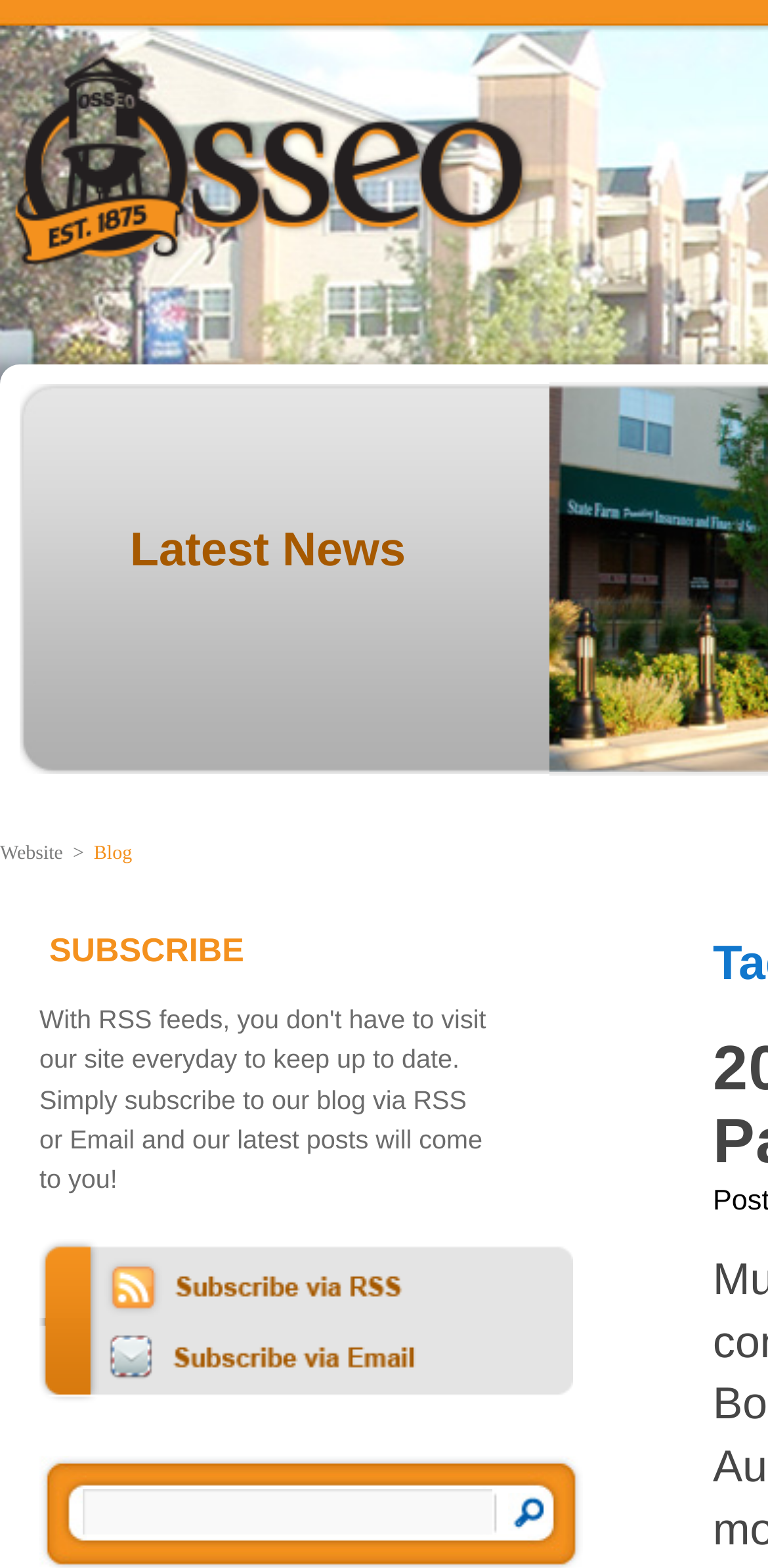Determine the bounding box for the described HTML element: "alt="Subscribe to our Email feed"". Ensure the coordinates are four float numbers between 0 and 1 in the format [left, top, right, bottom].

[0.049, 0.88, 0.746, 0.9]